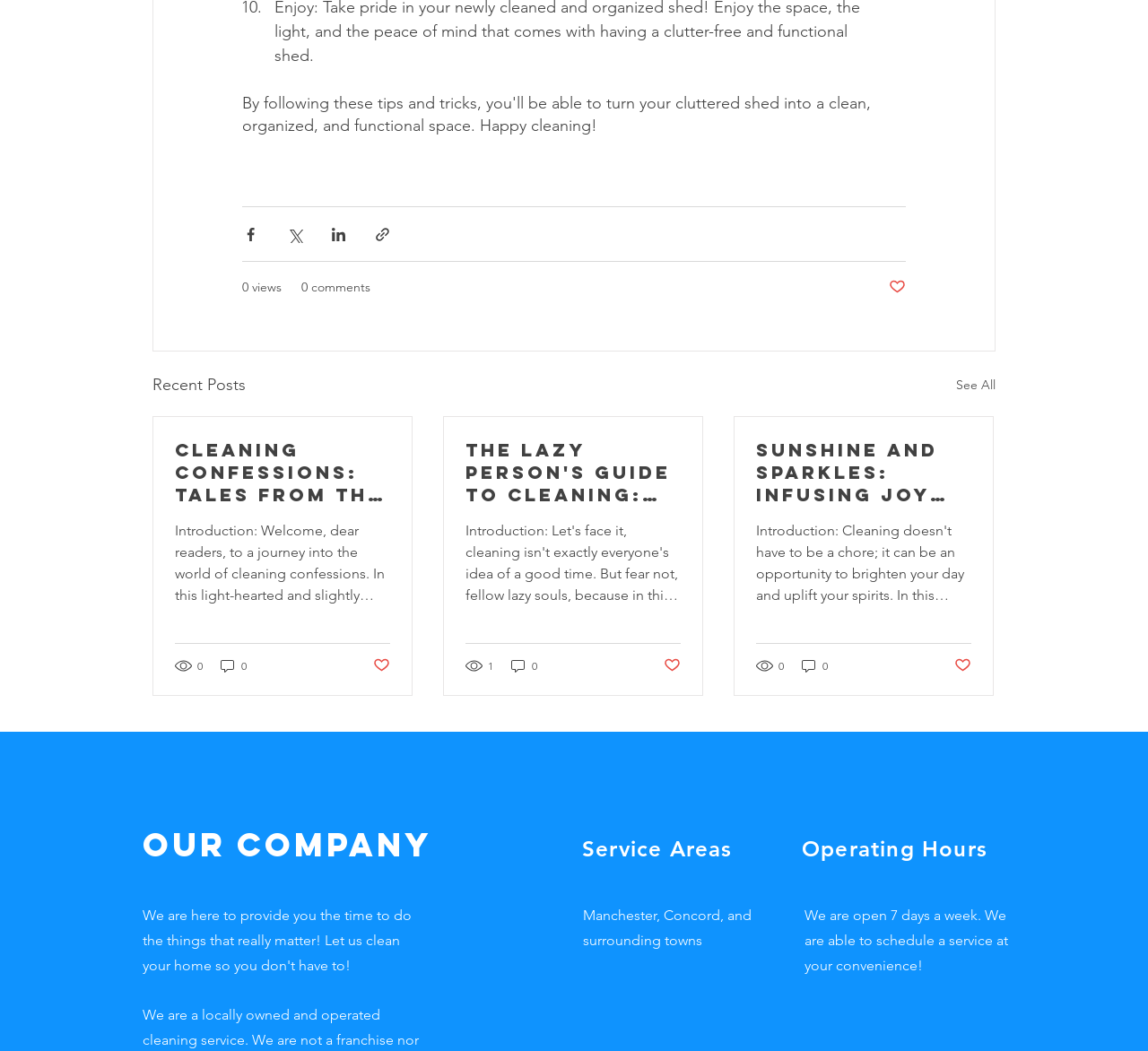Please determine the bounding box coordinates of the element to click on in order to accomplish the following task: "Like the post 'The Lazy Person's Guide to Cleaning: How to Get the Job Done with Minimal Effort'". Ensure the coordinates are four float numbers ranging from 0 to 1, i.e., [left, top, right, bottom].

[0.578, 0.624, 0.593, 0.642]